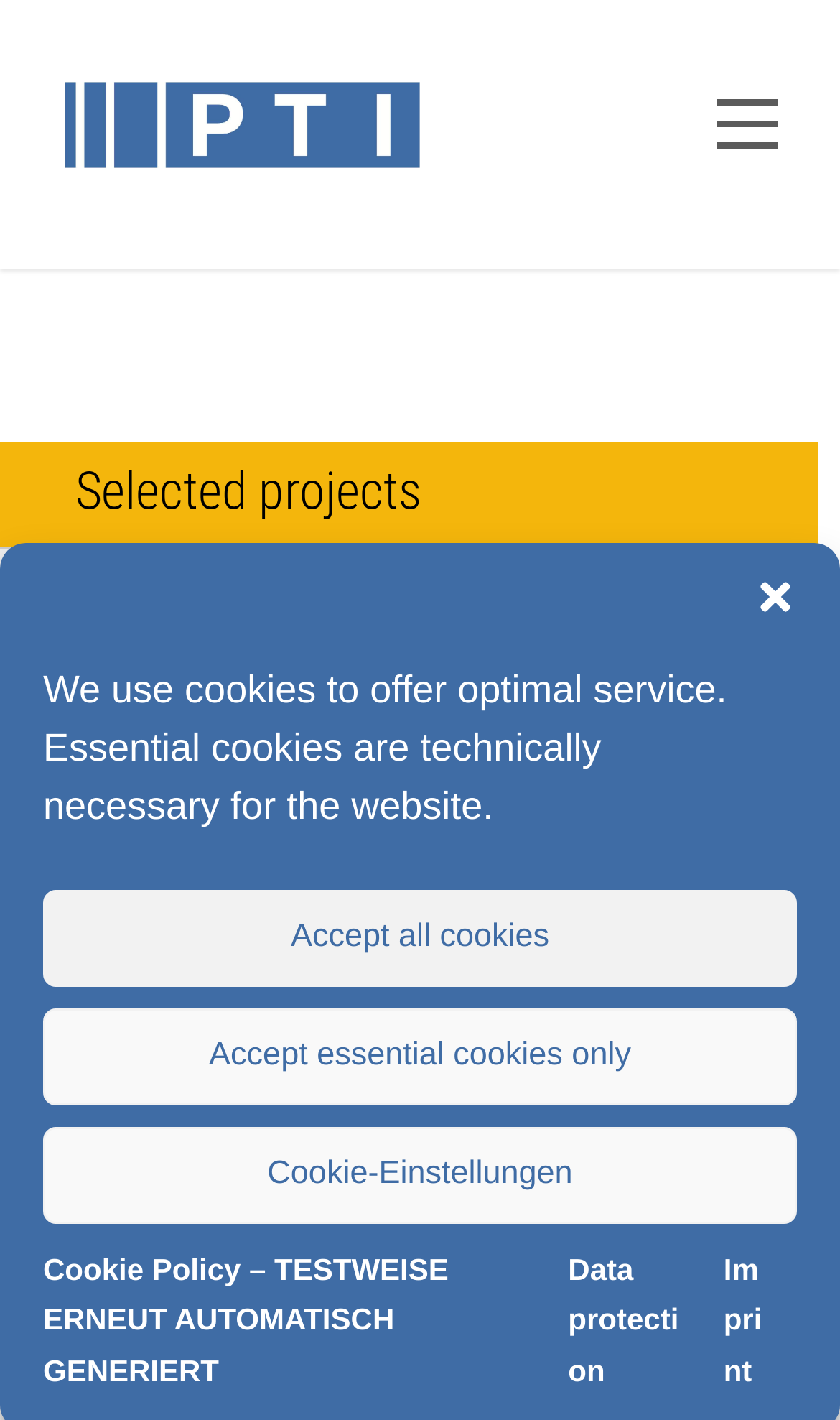Using the details in the image, give a detailed response to the question below:
What is the company name?

The company name can be found in the logo at the top left of the webpage, which is an image with the text 'PTI-AG-neues-Logo-zum-20-jaehrigen-Firmenjubilaeum'.